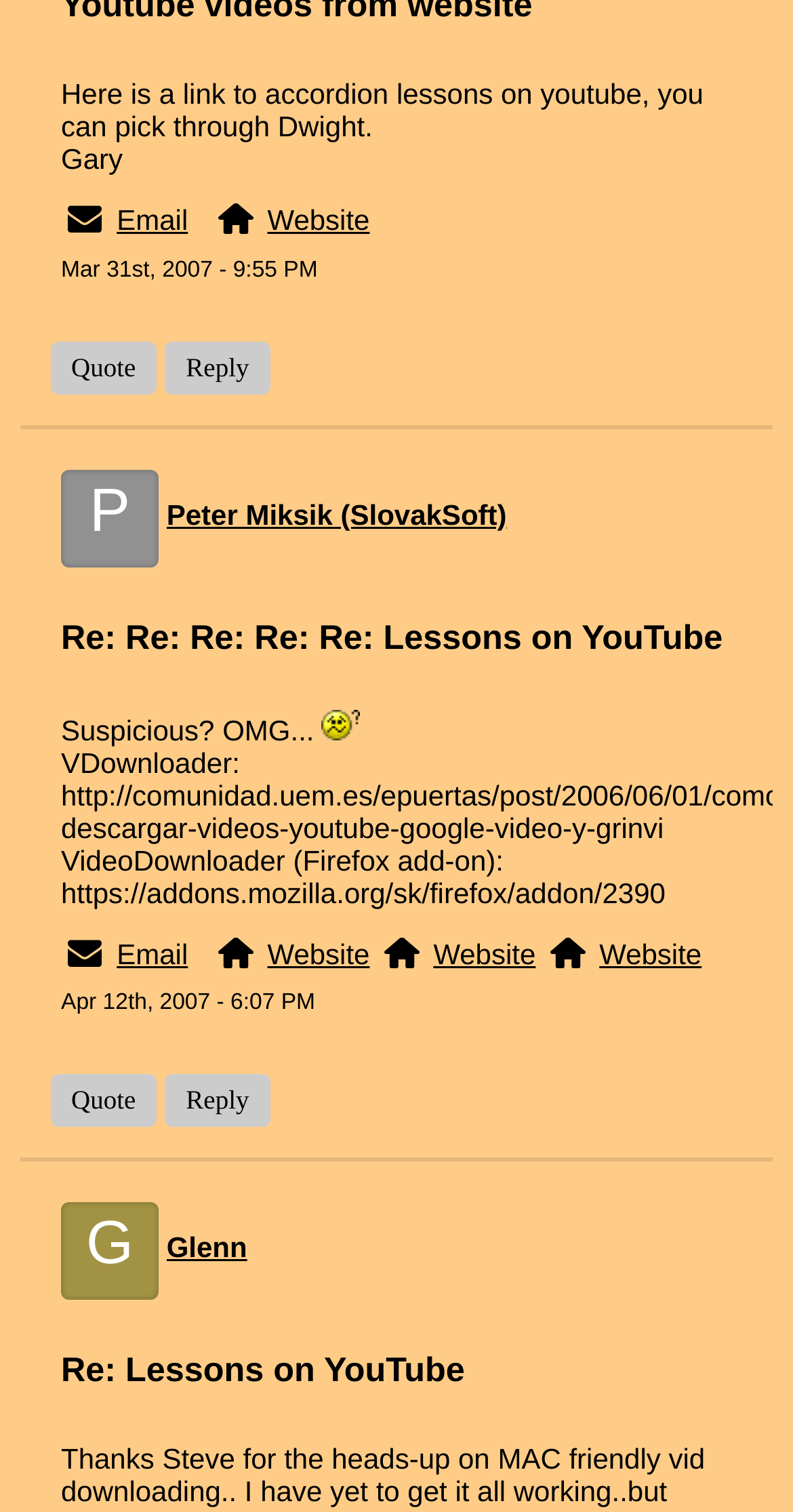What is the topic of the conversation?
Look at the screenshot and respond with one word or a short phrase.

Lessons on YouTube